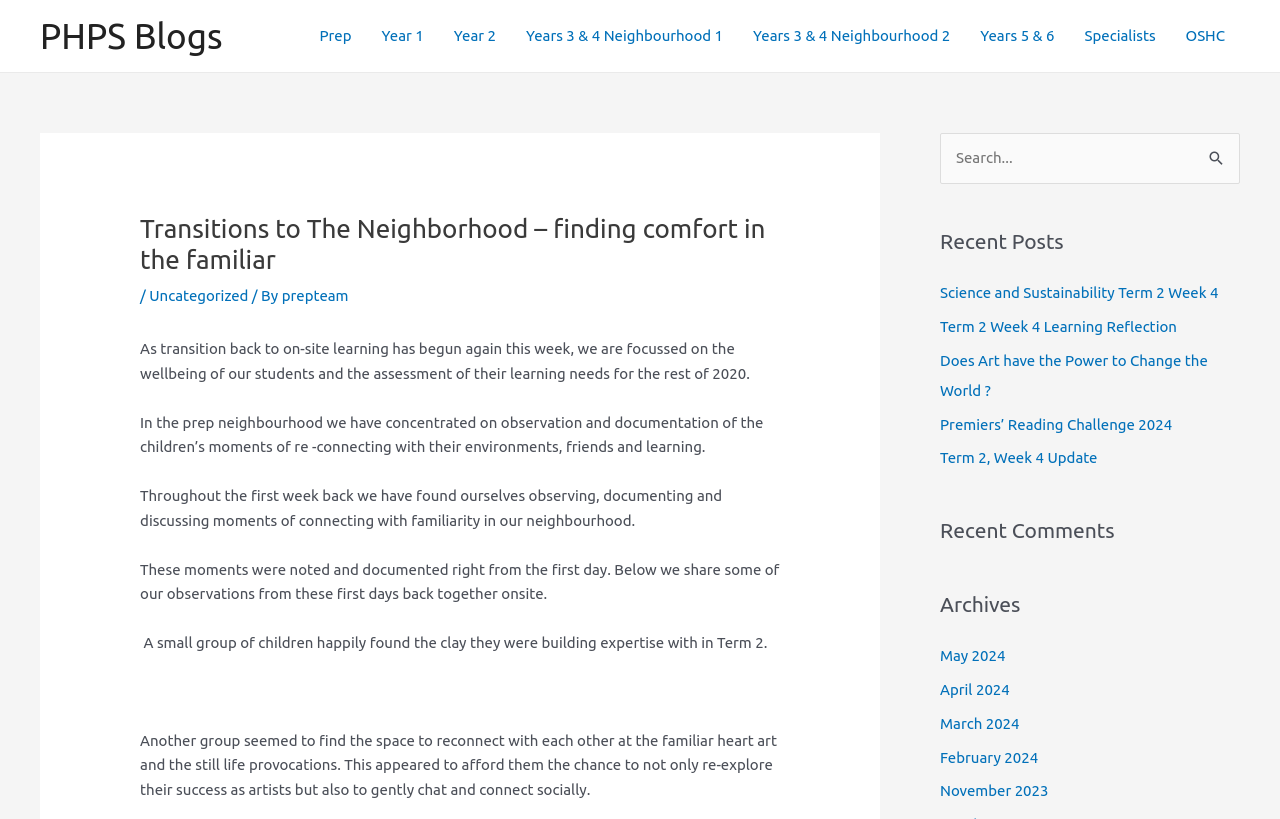Please locate the bounding box coordinates for the element that should be clicked to achieve the following instruction: "Click on the 'Prep' link". Ensure the coordinates are given as four float numbers between 0 and 1, i.e., [left, top, right, bottom].

[0.238, 0.001, 0.286, 0.087]